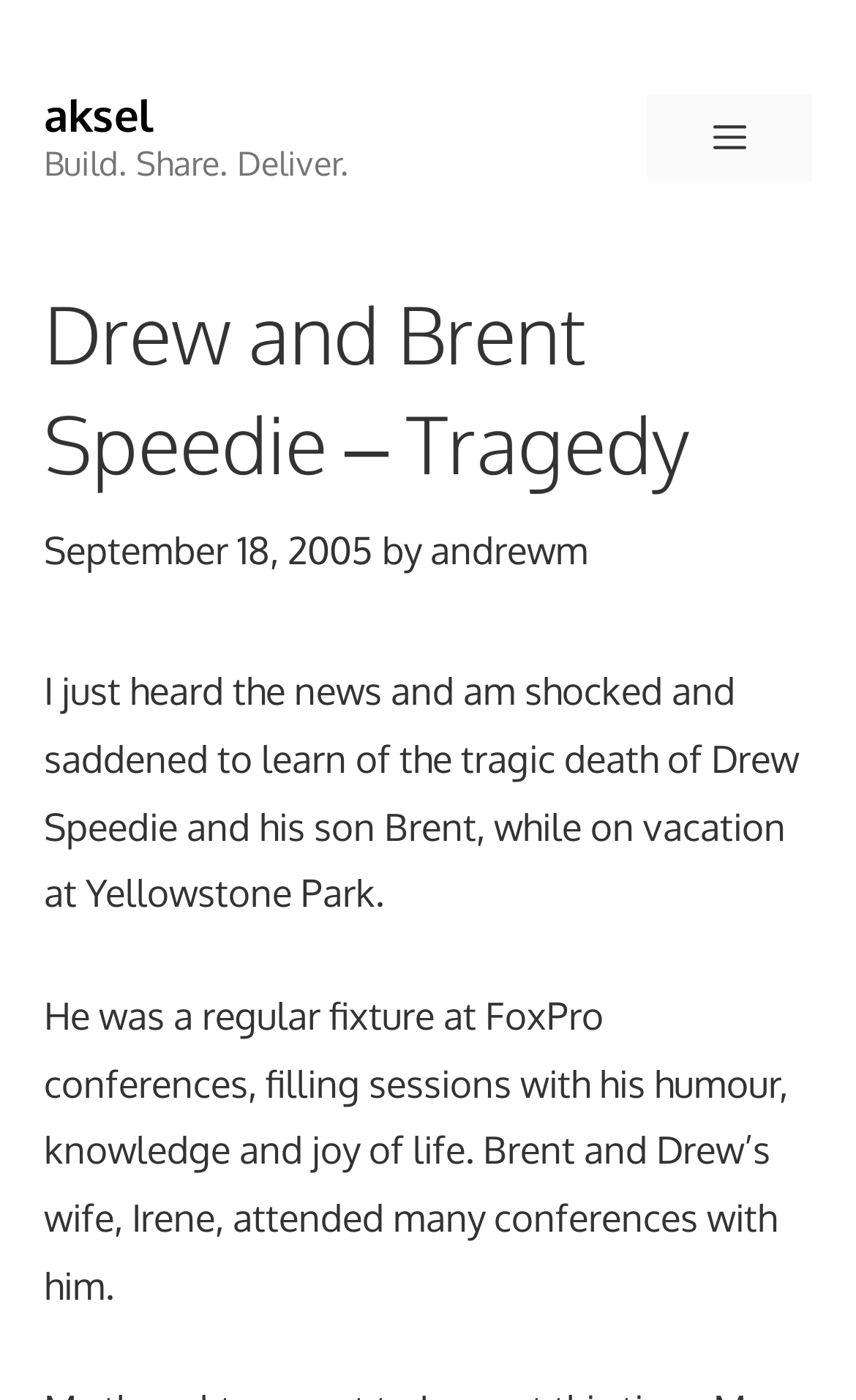Where did the tragic death of Drew Speedie and his son Brent occur?
Based on the content of the image, thoroughly explain and answer the question.

I found the answer by reading the text that describes the tragic death of Drew Speedie and his son Brent, which mentions that they were on vacation at Yellowstone Park when the incident occurred.